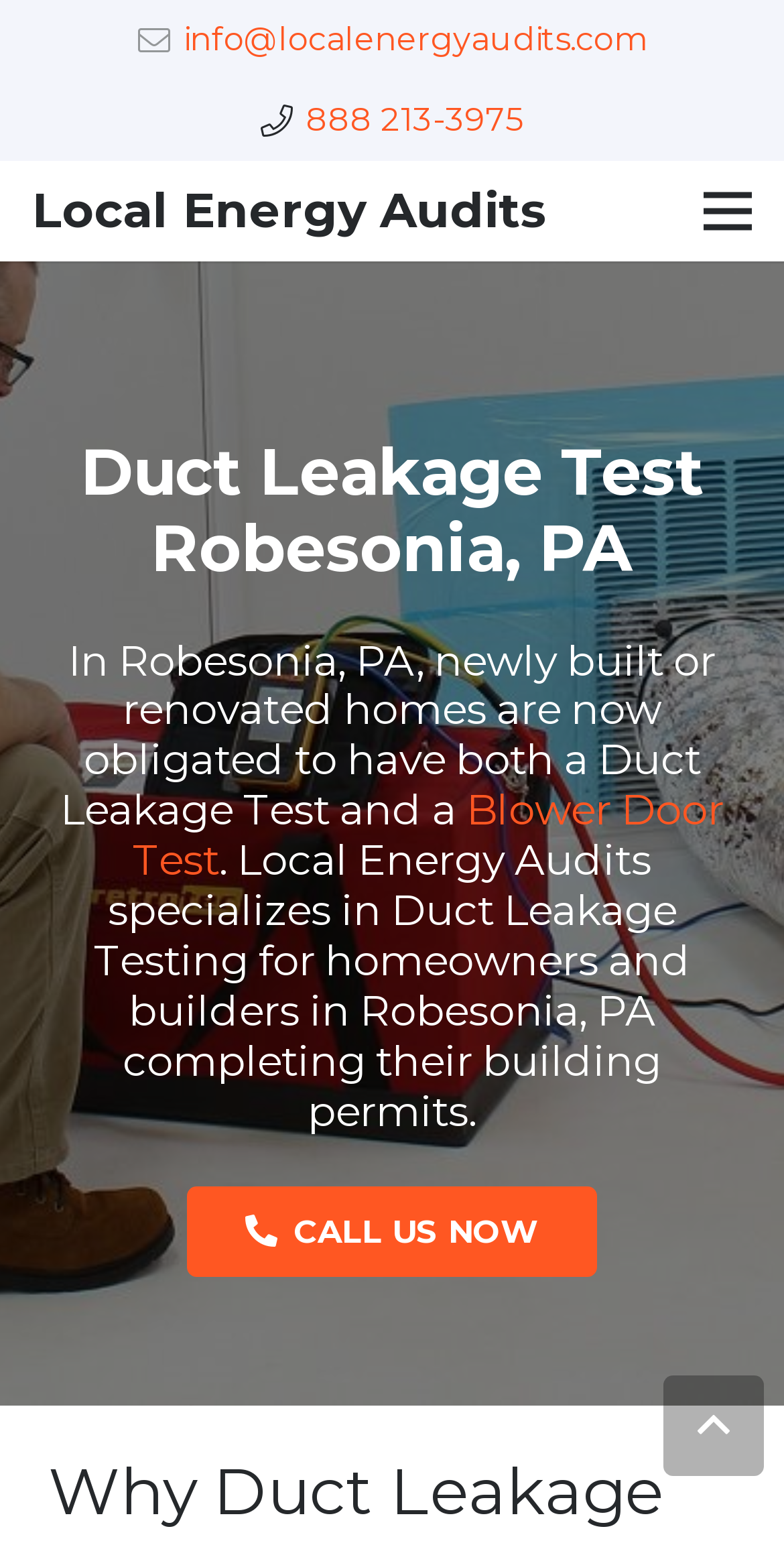Please answer the following question using a single word or phrase: 
What is the purpose of duct leakage testing in Robesonia, PA?

For building permits